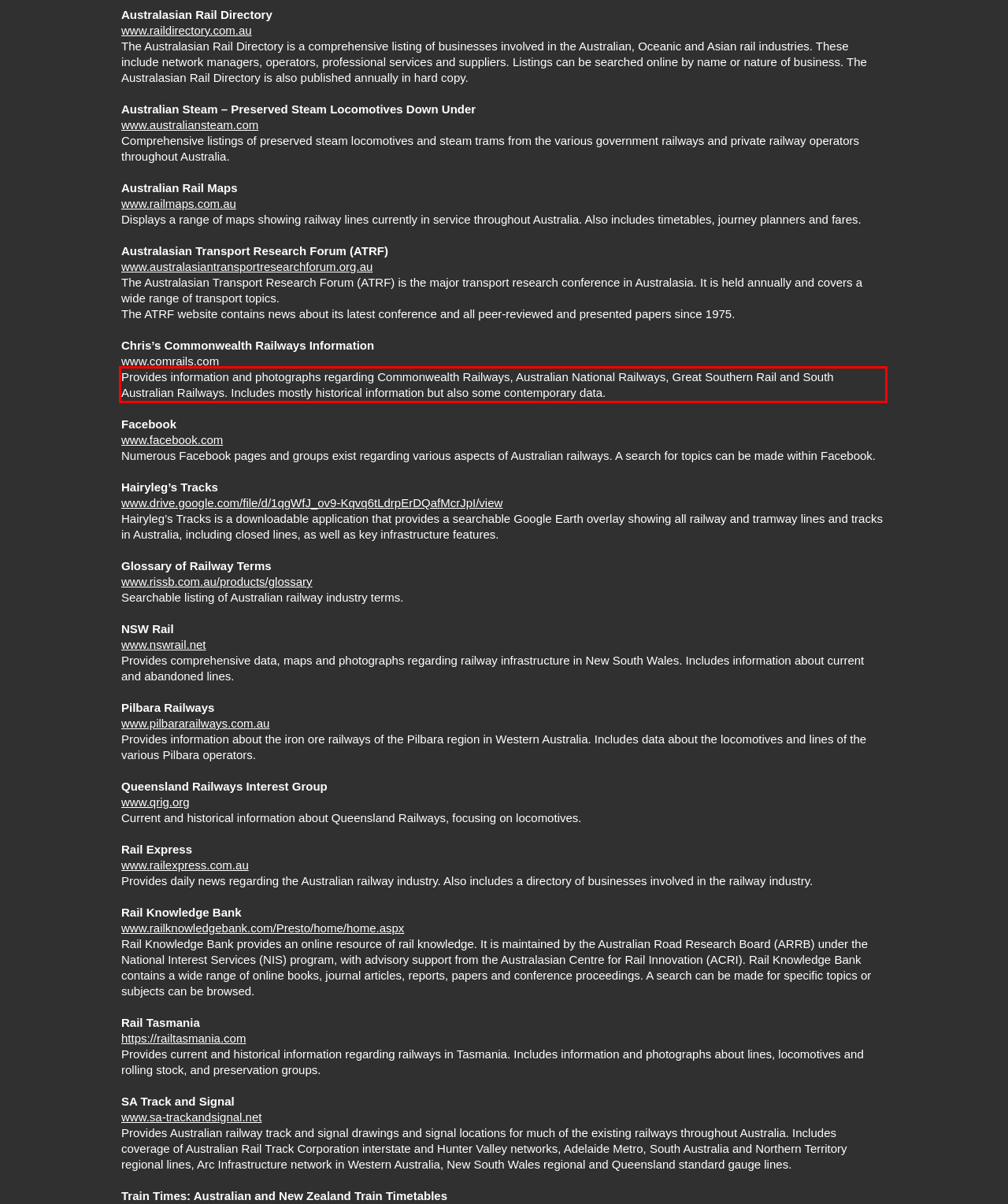Given a screenshot of a webpage containing a red rectangle bounding box, extract and provide the text content found within the red bounding box.

Provides information and photographs regarding Commonwealth Railways, Australian National Railways, Great Southern Rail and South Australian Railways. Includes mostly historical information but also some contemporary data.